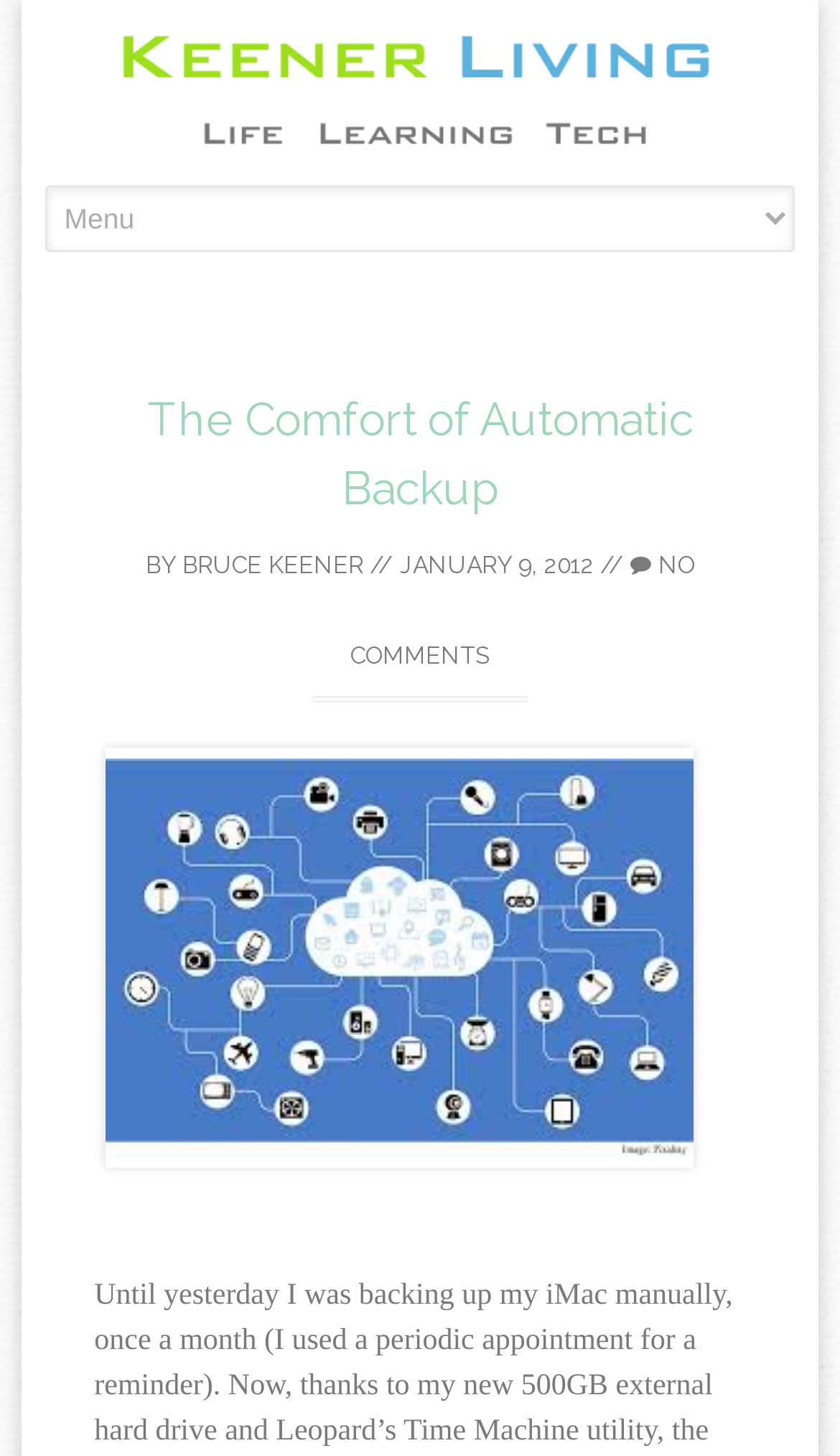Construct a comprehensive description capturing every detail on the webpage.

The webpage is about "The Comfort of Automatic Backup" by Bruce Keener, published on January 9, 2012. At the top left corner, there is a logo of "Keener Living" which is also a link. Next to the logo, there is a link to "Skip to content". 

On the top right side, there is a combobox with a dropdown menu. Below the combobox, there is a header section that takes up most of the width of the page. The header section contains the title "The Comfort of Automatic Backup" in a large font, followed by the author's name "BRUCE KEENER" and the publication date "JANUARY 9, 2012". There is also a link to the article with the same title below the header section.

At the bottom of the page, there is a link to the article again, accompanied by an image related to the article. The image is positioned to the right of the link.